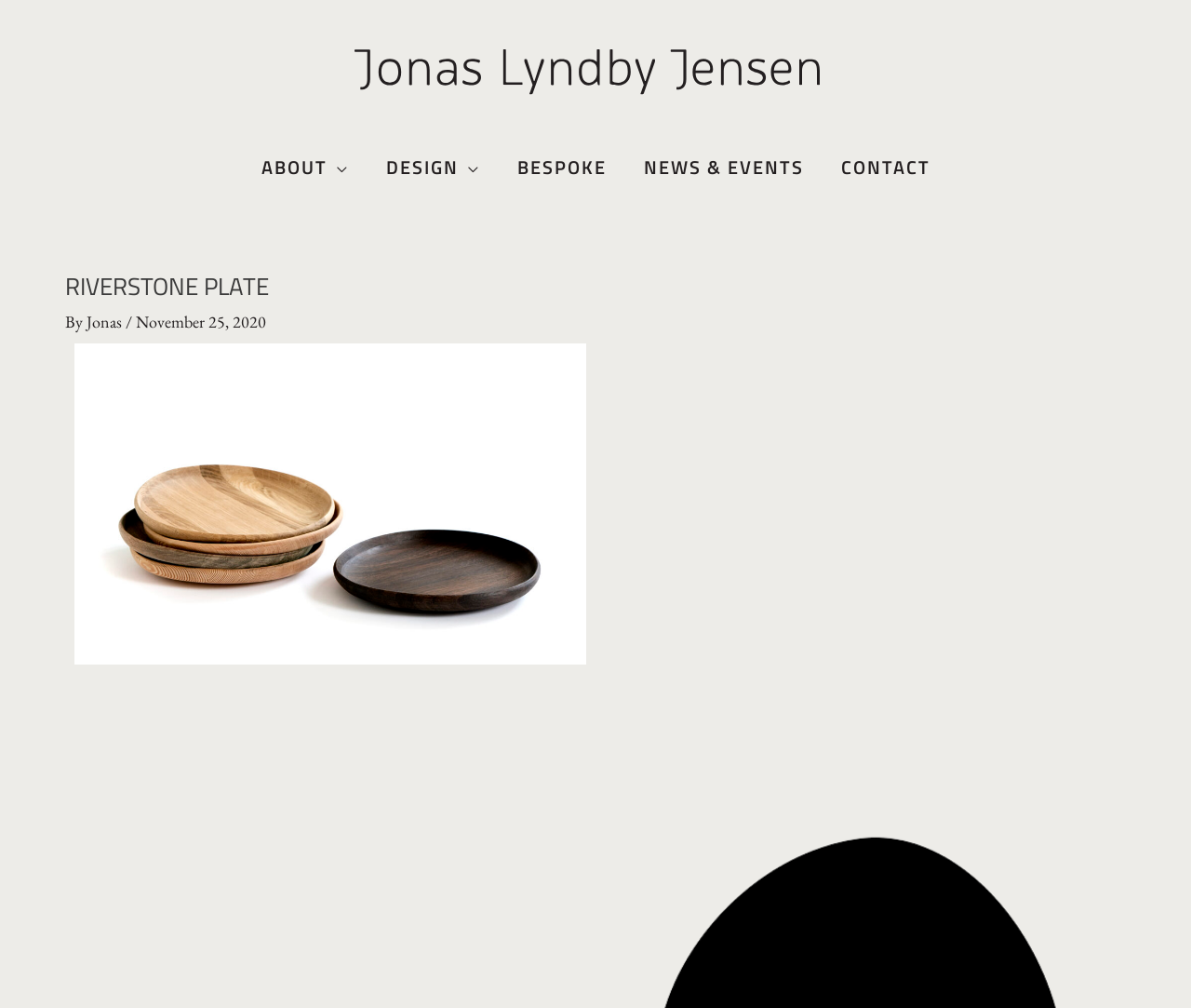What is the name of the product?
Using the picture, provide a one-word or short phrase answer.

Riverstone plate